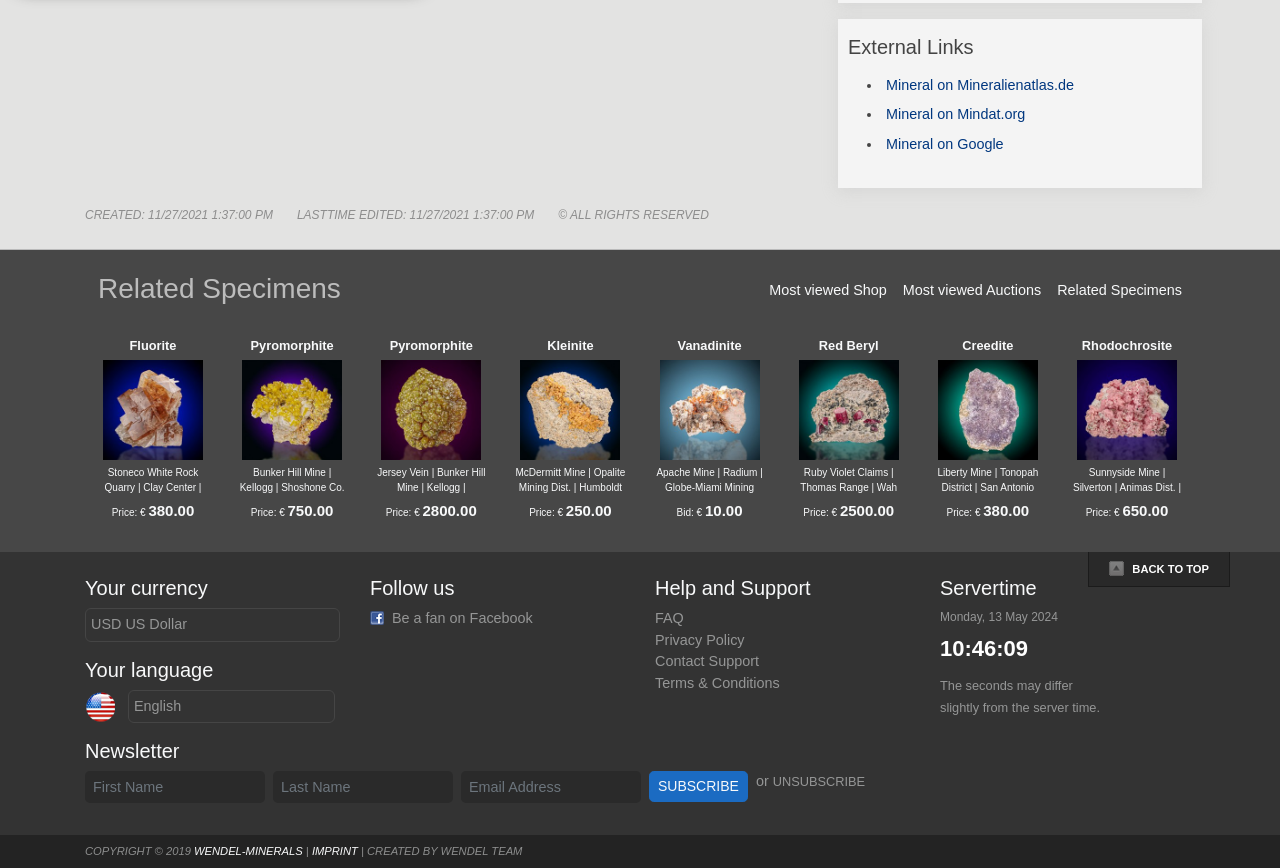Kindly determine the bounding box coordinates for the area that needs to be clicked to execute this instruction: "Follow on Facebook".

[0.289, 0.703, 0.416, 0.721]